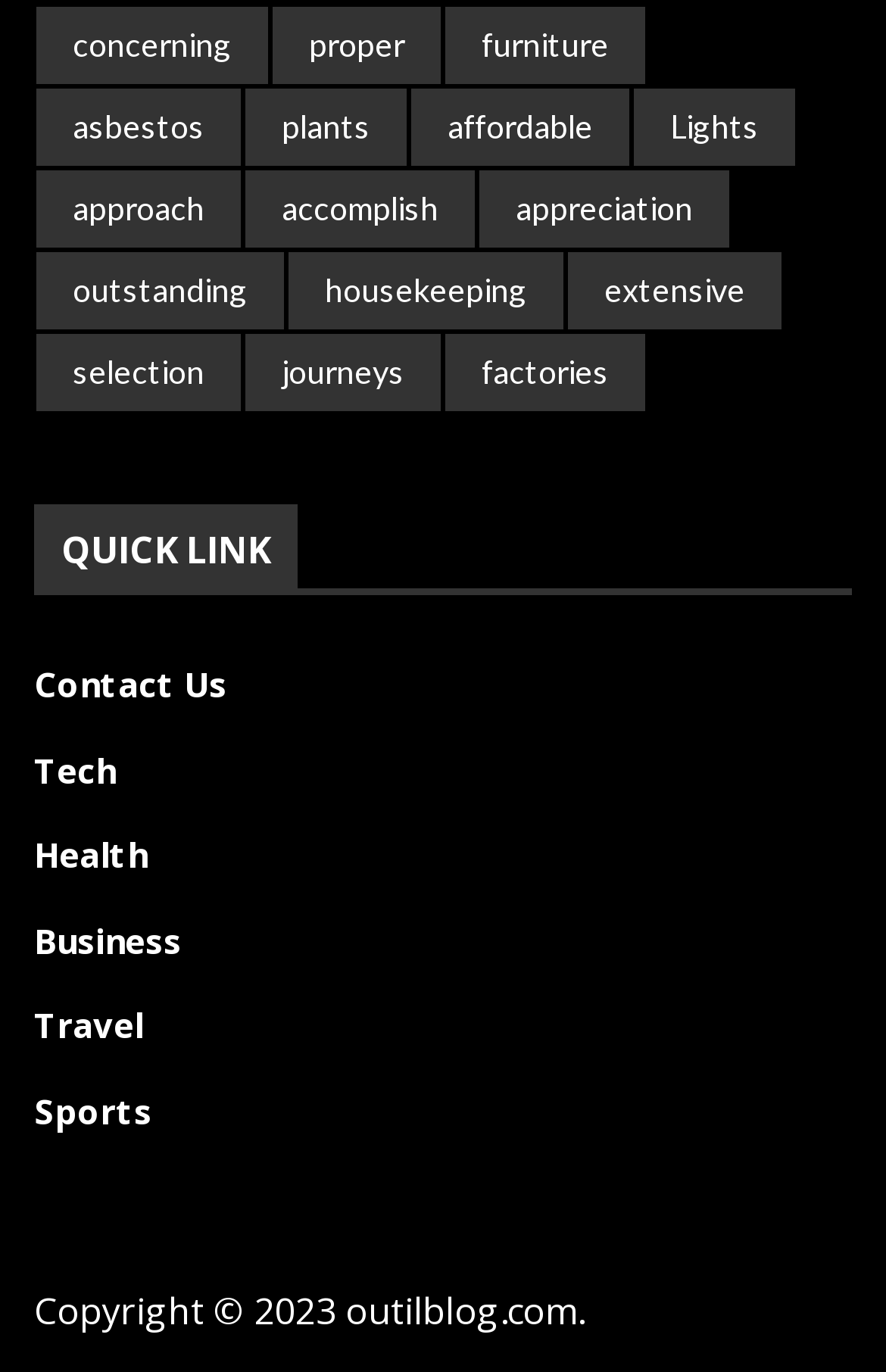Point out the bounding box coordinates of the section to click in order to follow this instruction: "explore furniture options".

[0.503, 0.005, 0.728, 0.062]